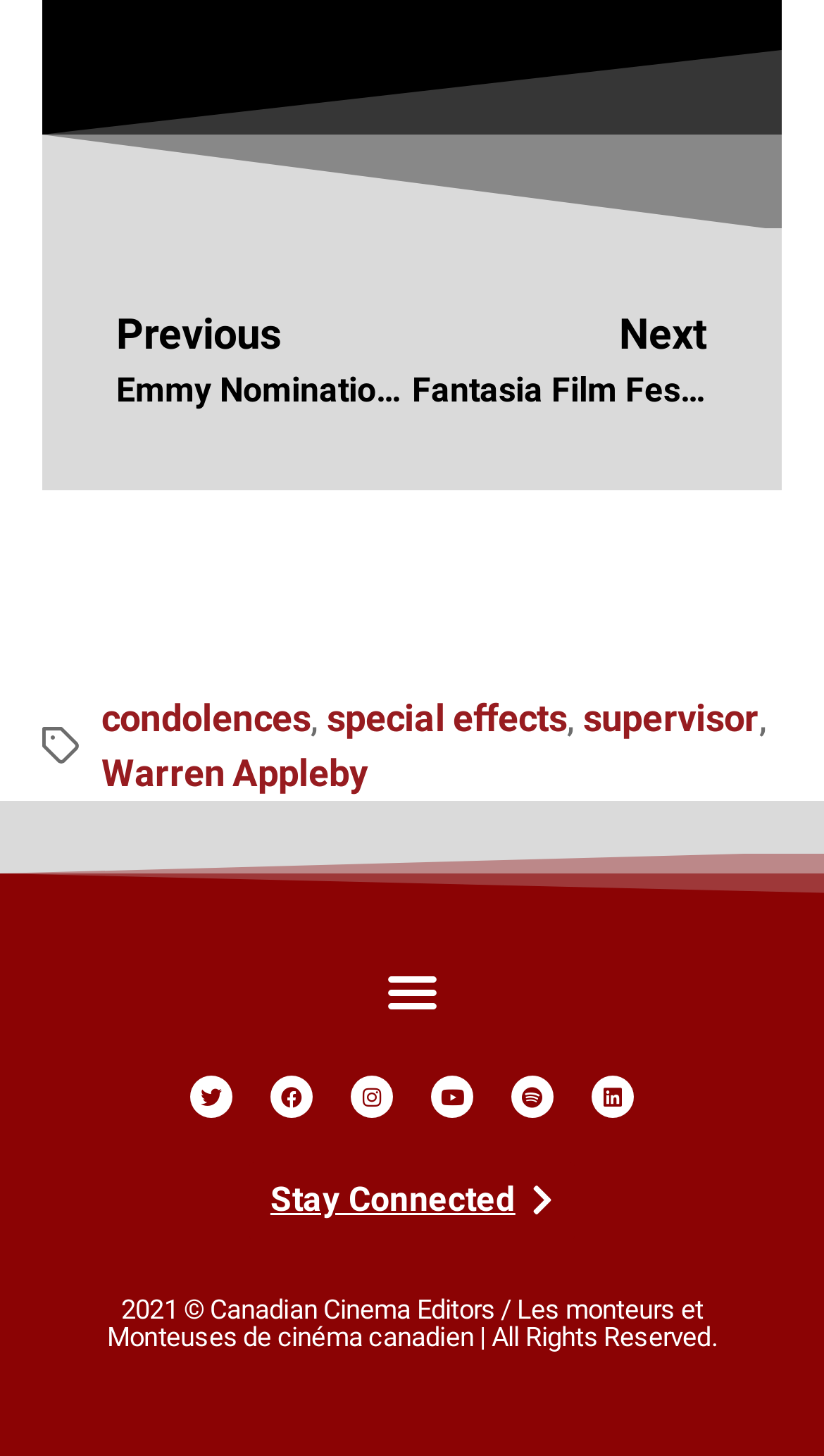Given the element description Linkedin, identify the bounding box coordinates for the UI element on the webpage screenshot. The format should be (top-left x, top-left y, bottom-right x, bottom-right y), with values between 0 and 1.

[0.718, 0.739, 0.769, 0.768]